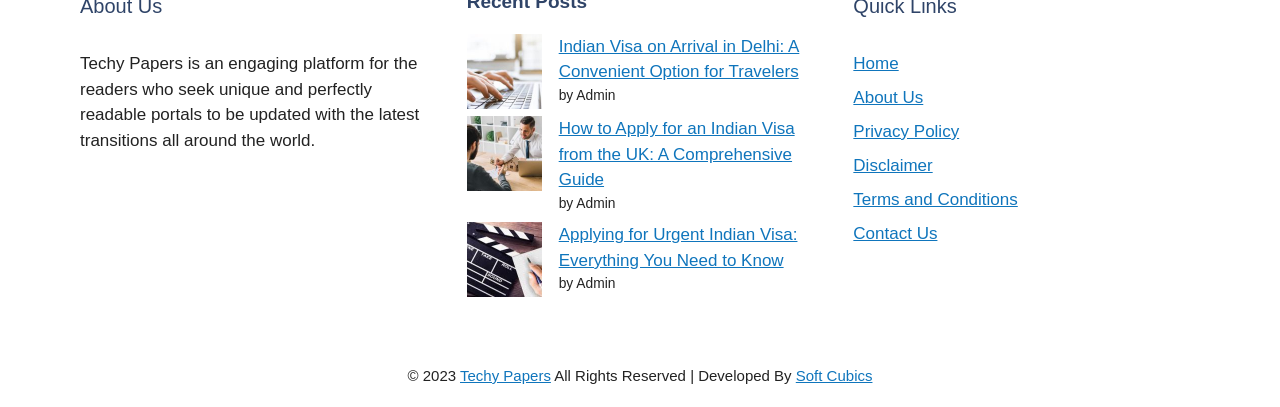Refer to the image and offer a detailed explanation in response to the question: How many links are in the navigation menu?

The navigation menu is located on the right side of the webpage and contains 6 links: 'Home', 'About Us', 'Privacy Policy', 'Disclaimer', 'Terms and Conditions', and 'Contact Us'.